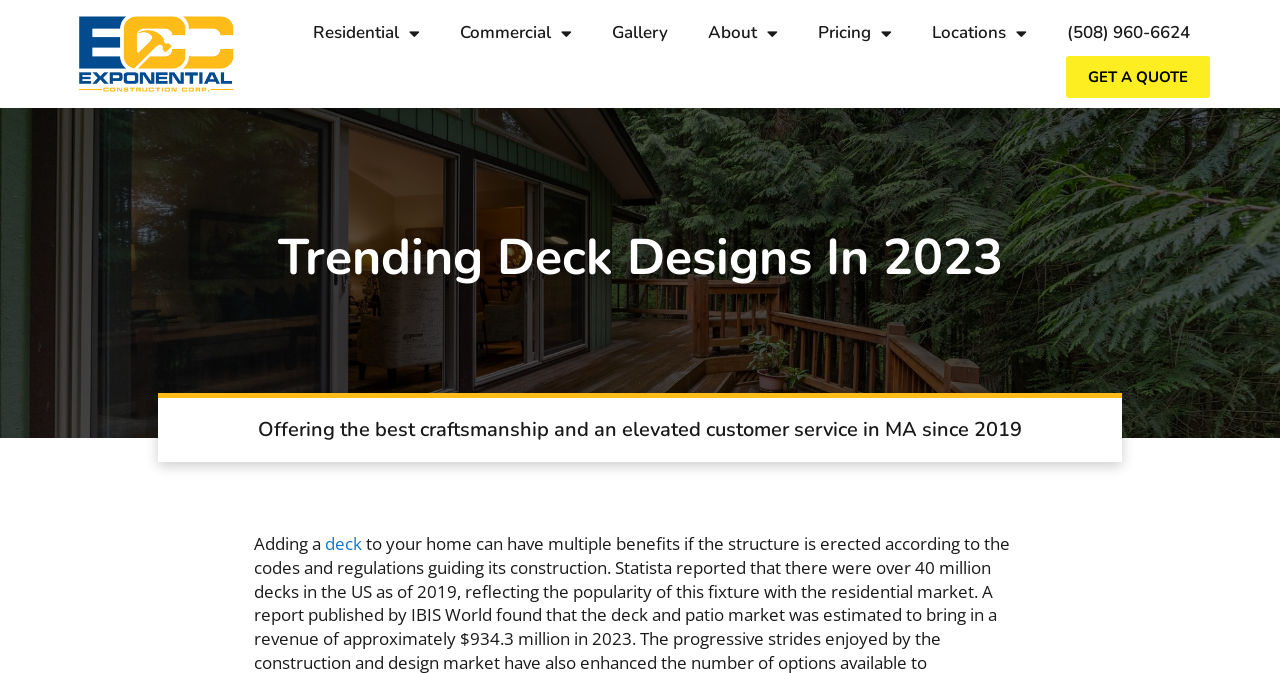Describe every aspect of the webpage in a detailed manner.

The webpage is about a deck building company in Framingham, MA. At the top, there is a navigation menu with six links: "Residential", "Commercial", "Gallery", "About", "Pricing", and "Locations". Each of these links has a dropdown menu. To the right of the navigation menu, there is a phone number "(508) 960-6624" and a call-to-action button "GET A QUOTE".

Below the navigation menu, there is a heading "Trending Deck Designs In 2023" in a prominent font size. Underneath the heading, there is a brief description of the company, stating that they offer the best craftsmanship and elevated customer service in MA since 2019. 

The company's focus on deck building is emphasized by a sentence that starts with "Adding a" and is followed by a link to "deck", suggesting that the company specializes in deck building services. Overall, the webpage appears to be a professional and informative website for a deck building company.